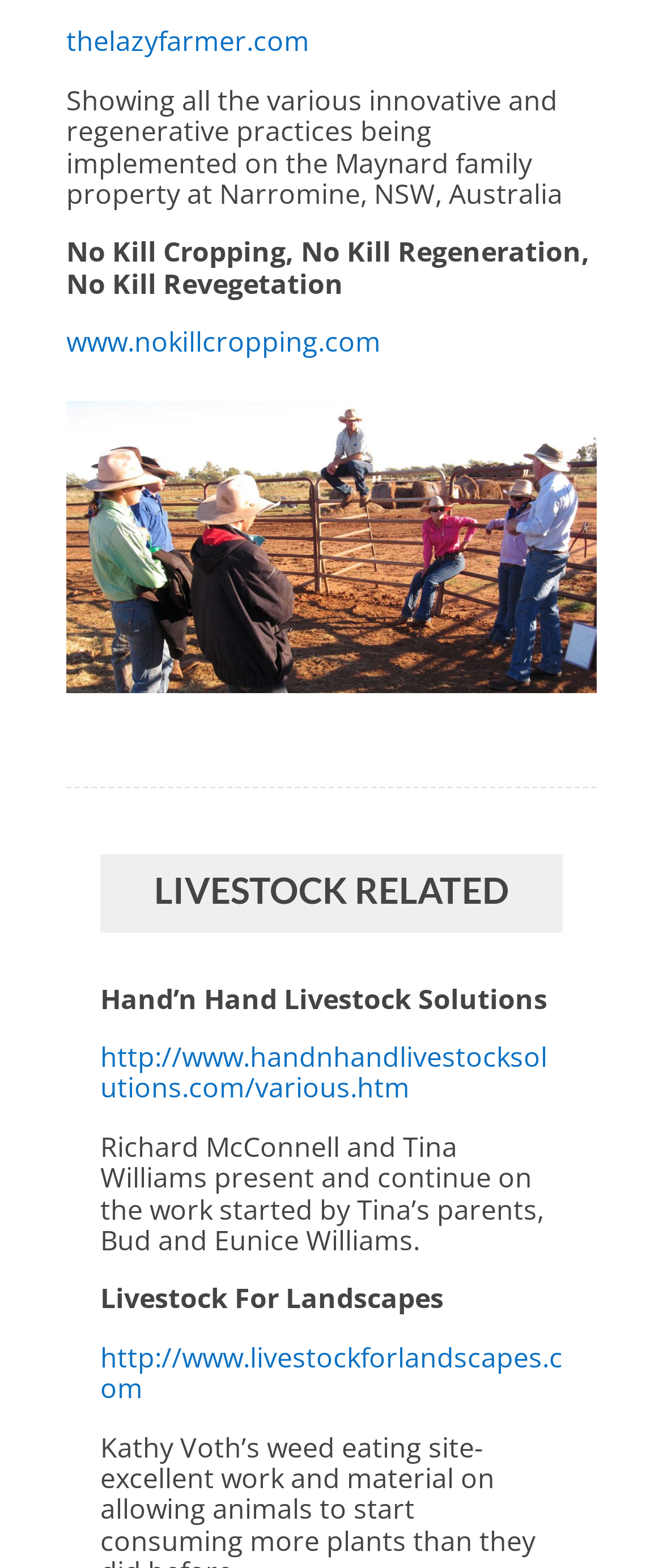Locate and provide the bounding box coordinates for the HTML element that matches this description: "http://www.livestockforlandscapes.com".

[0.151, 0.854, 0.849, 0.897]